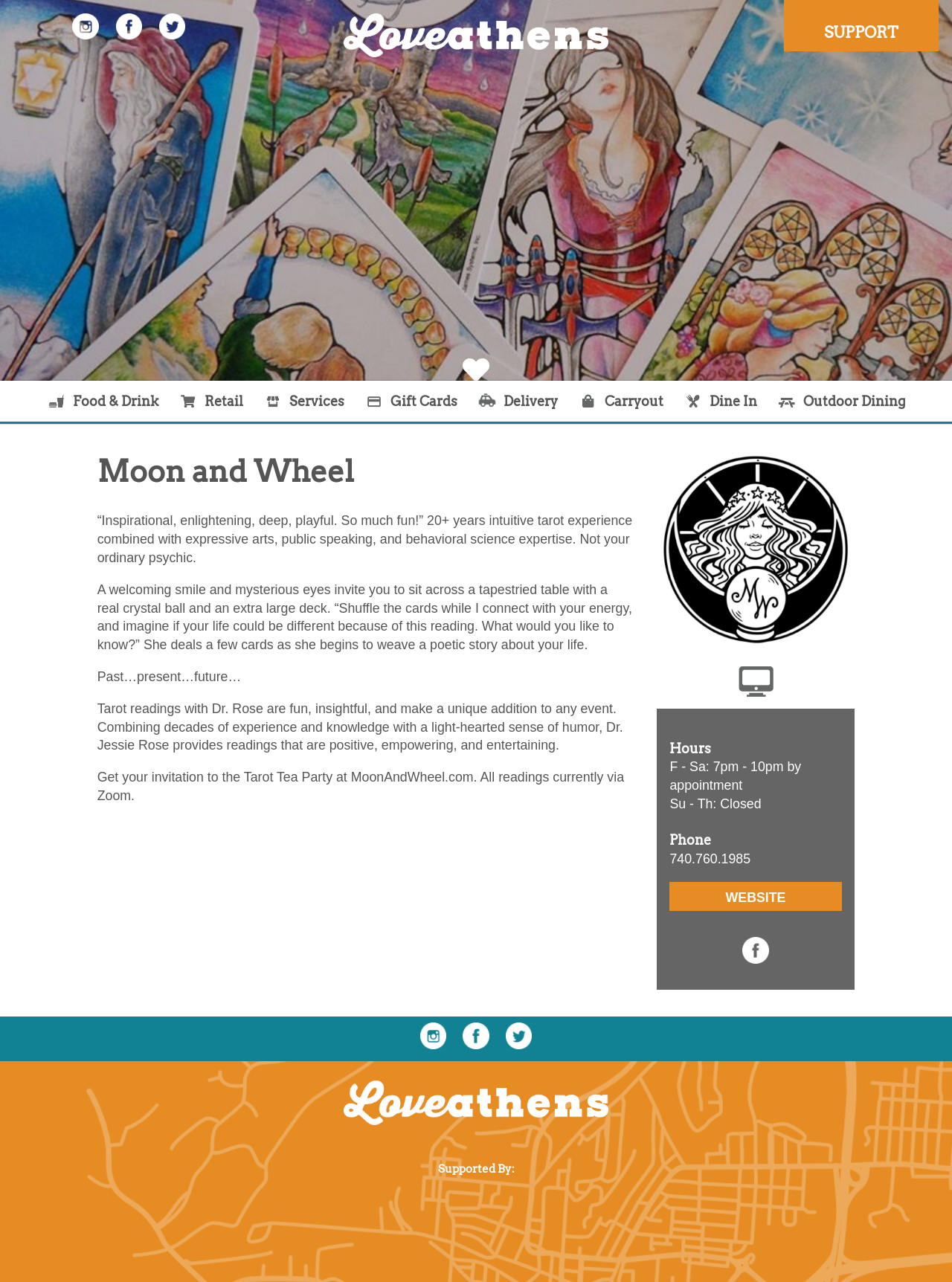Highlight the bounding box coordinates of the element that should be clicked to carry out the following instruction: "Call the business". The coordinates must be given as four float numbers ranging from 0 to 1, i.e., [left, top, right, bottom].

[0.703, 0.664, 0.788, 0.676]